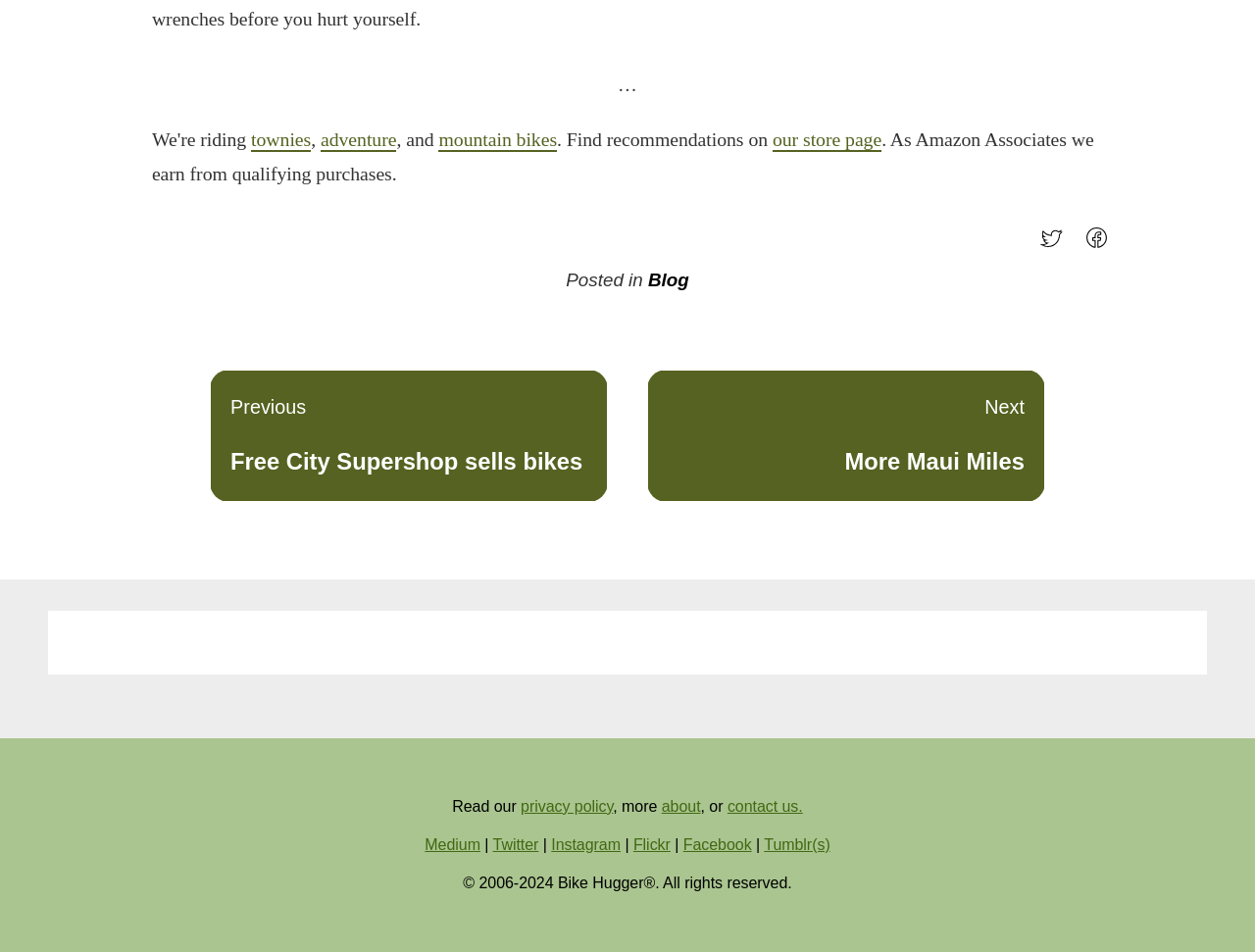What social media platforms are mentioned? Analyze the screenshot and reply with just one word or a short phrase.

Twitter, Facebook, Instagram, Flickr, Tumblr, Medium